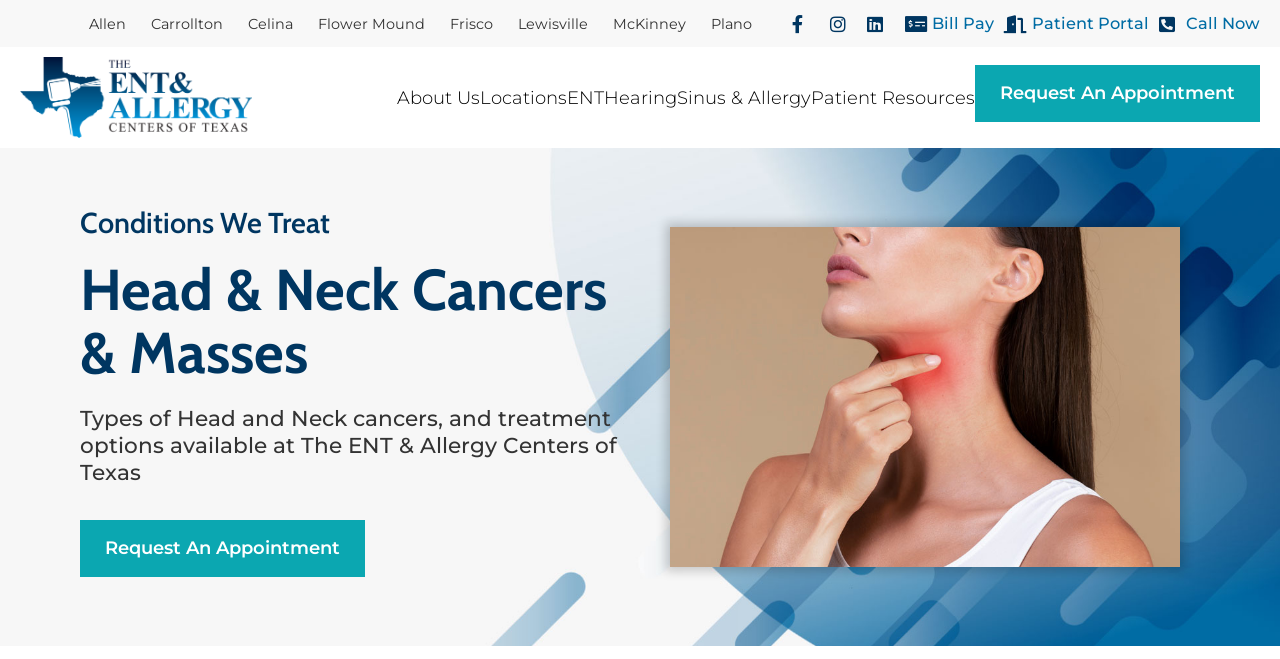Using the details from the image, please elaborate on the following question: What is the name of the logo?

I found the image element with the description 'enttx logo' which is likely the logo of the website.